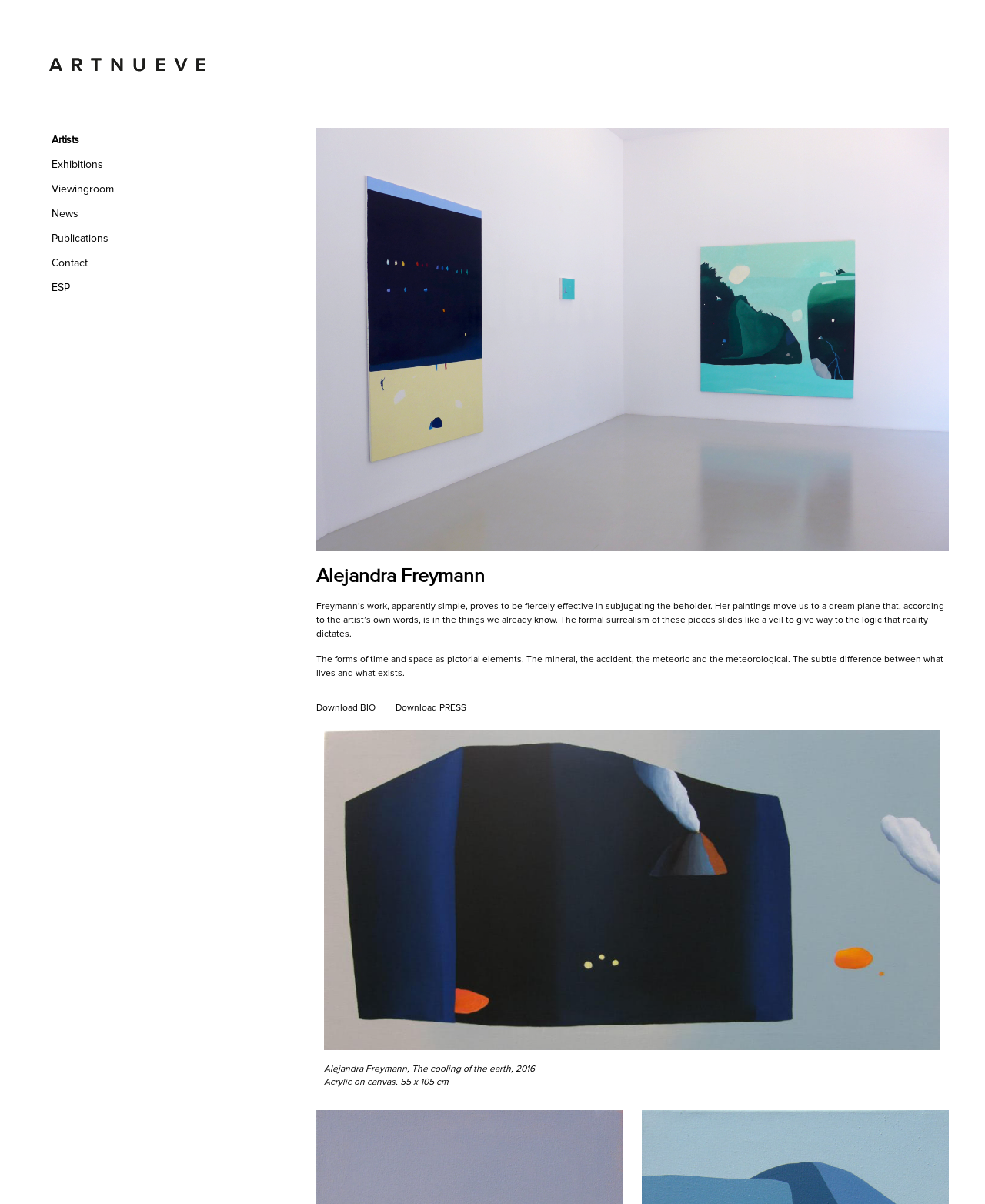Identify the bounding box of the UI element that matches this description: "Download BIO".

[0.321, 0.585, 0.381, 0.595]